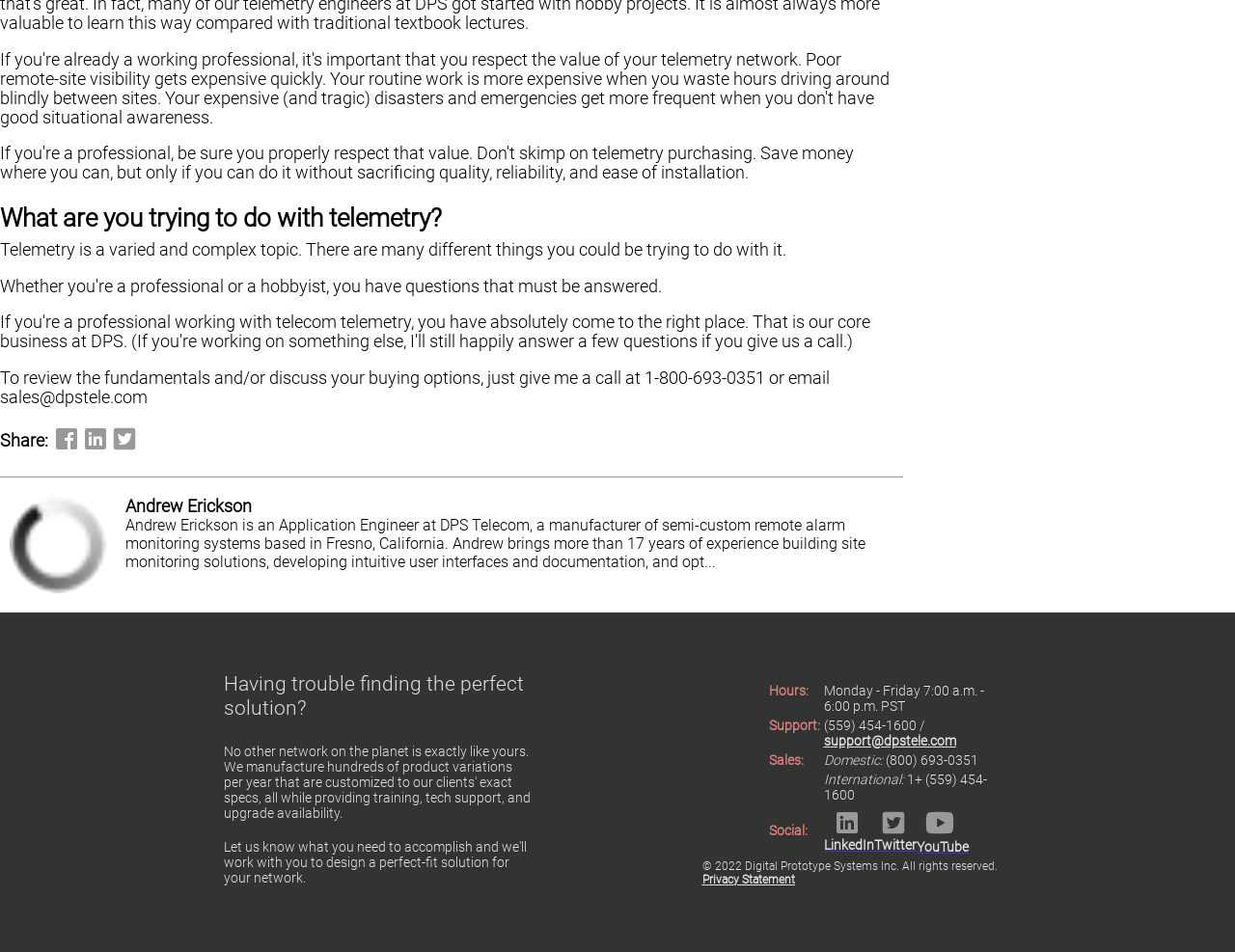Find the bounding box coordinates of the element you need to click on to perform this action: 'Call the sales number'. The coordinates should be represented by four float values between 0 and 1, in the format [left, top, right, bottom].

[0.622, 0.789, 0.815, 0.807]